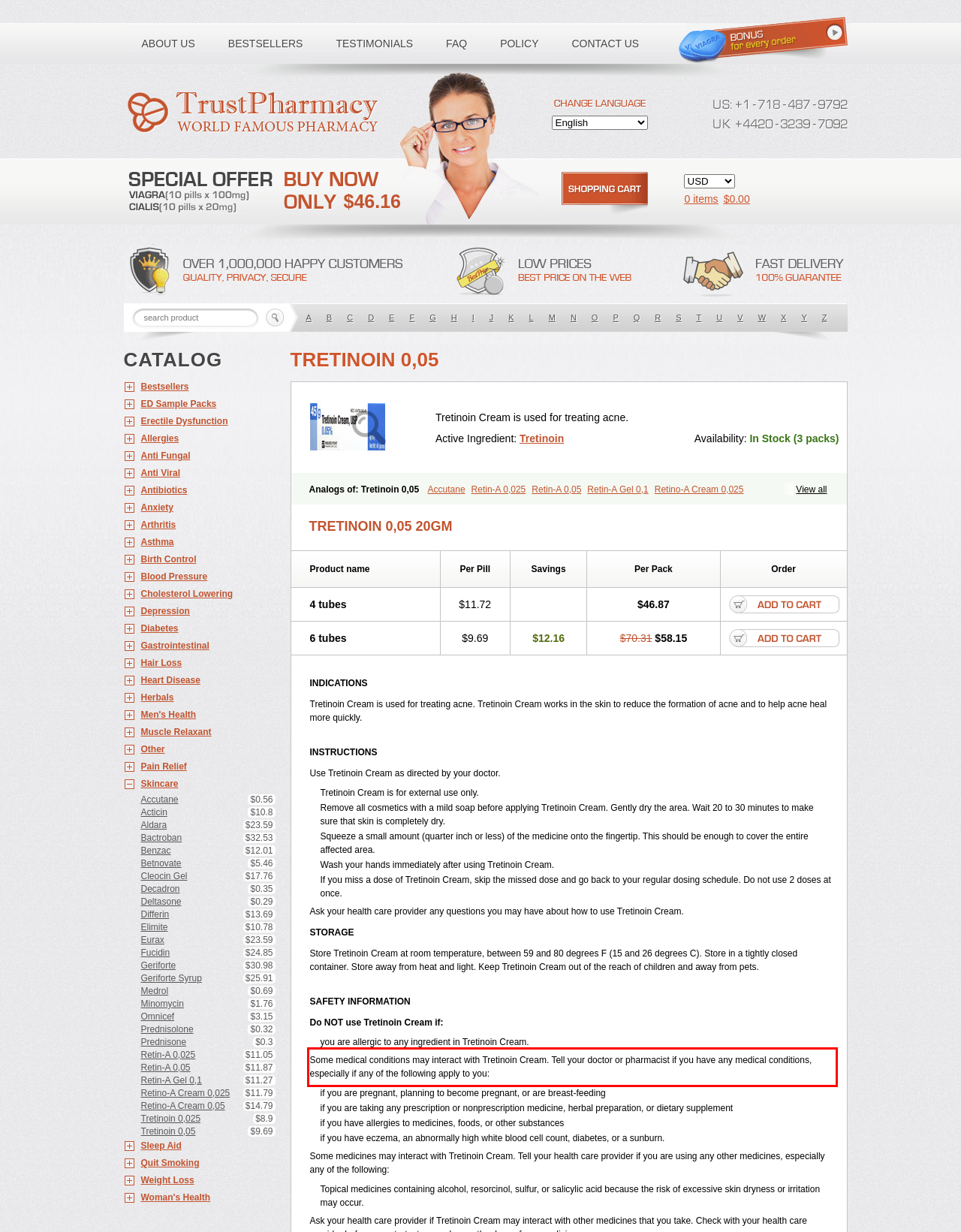Given a screenshot of a webpage, locate the red bounding box and extract the text it encloses.

Some medical conditions may interact with Tretinoin Cream. Tell your doctor or pharmacist if you have any medical conditions, especially if any of the following apply to you: